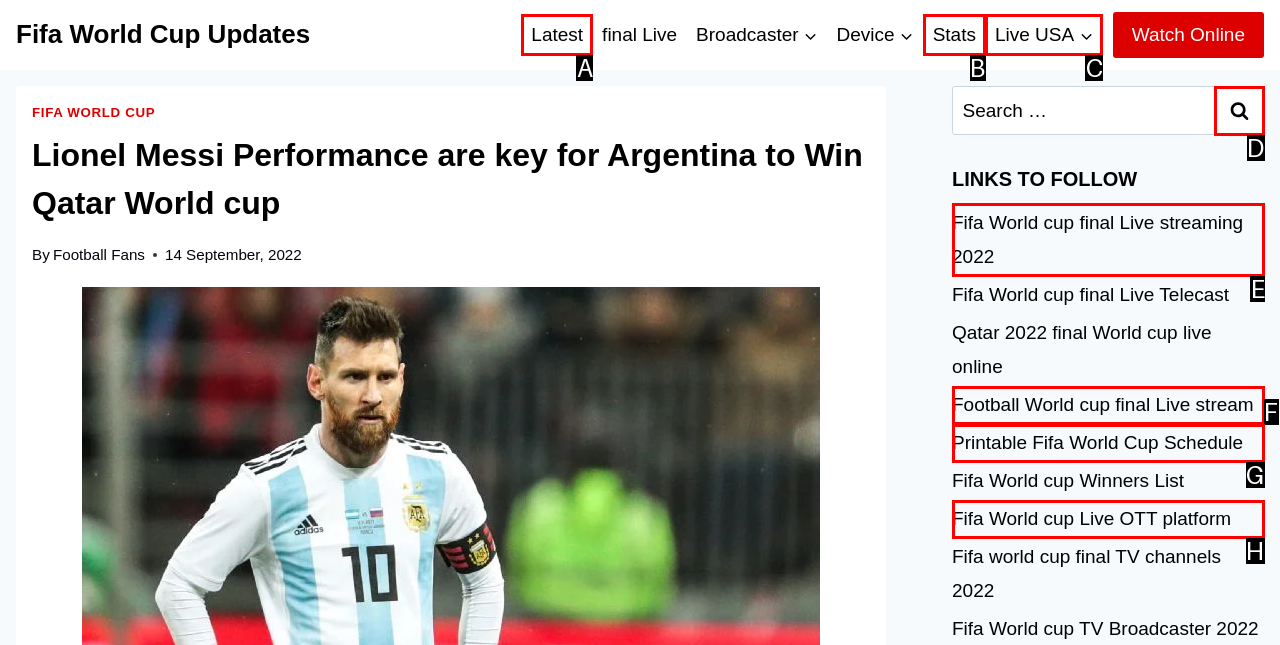Choose the letter that corresponds to the correct button to accomplish the task: Follow Fifa World cup final Live streaming 2022
Reply with the letter of the correct selection only.

E